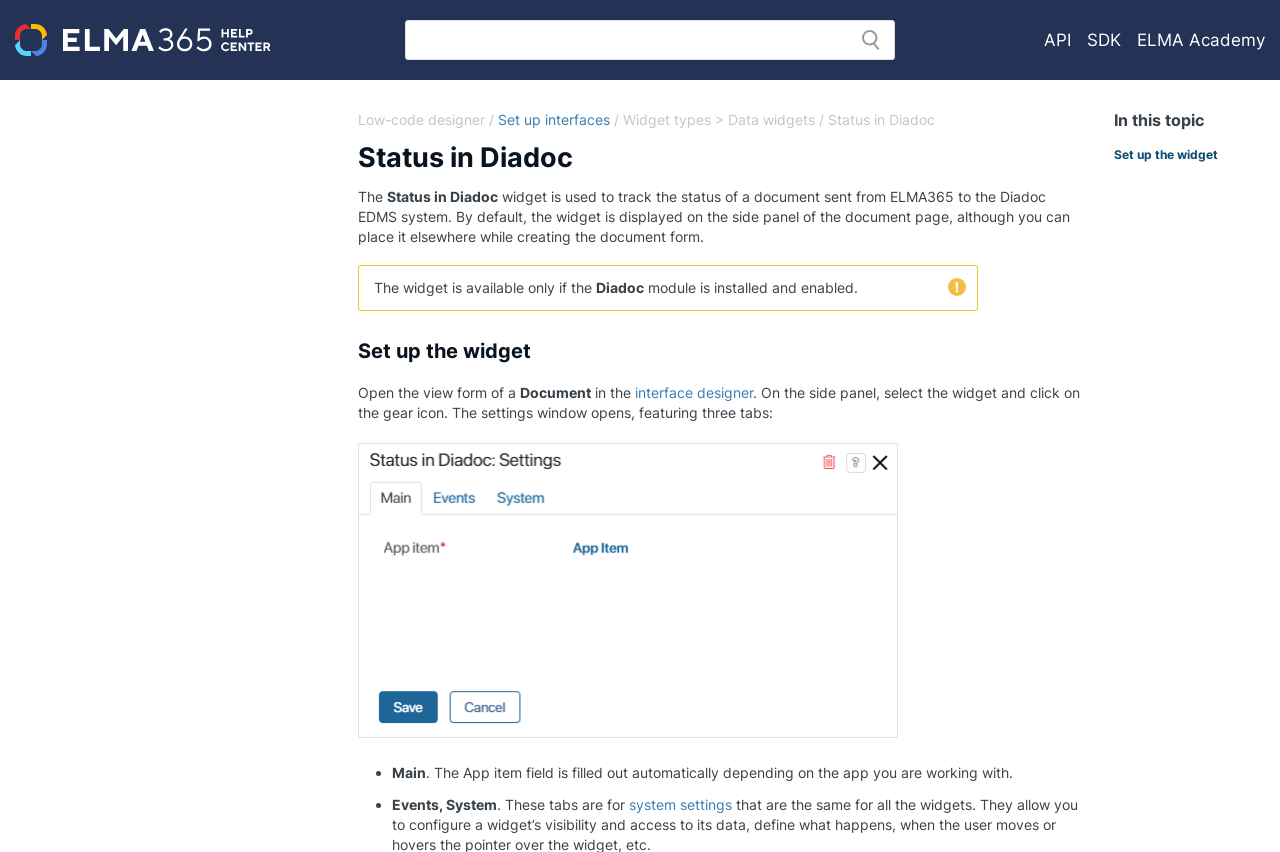Determine the bounding box coordinates for the clickable element to execute this instruction: "Click the API link". Provide the coordinates as four float numbers between 0 and 1, i.e., [left, top, right, bottom].

[0.816, 0.035, 0.837, 0.058]